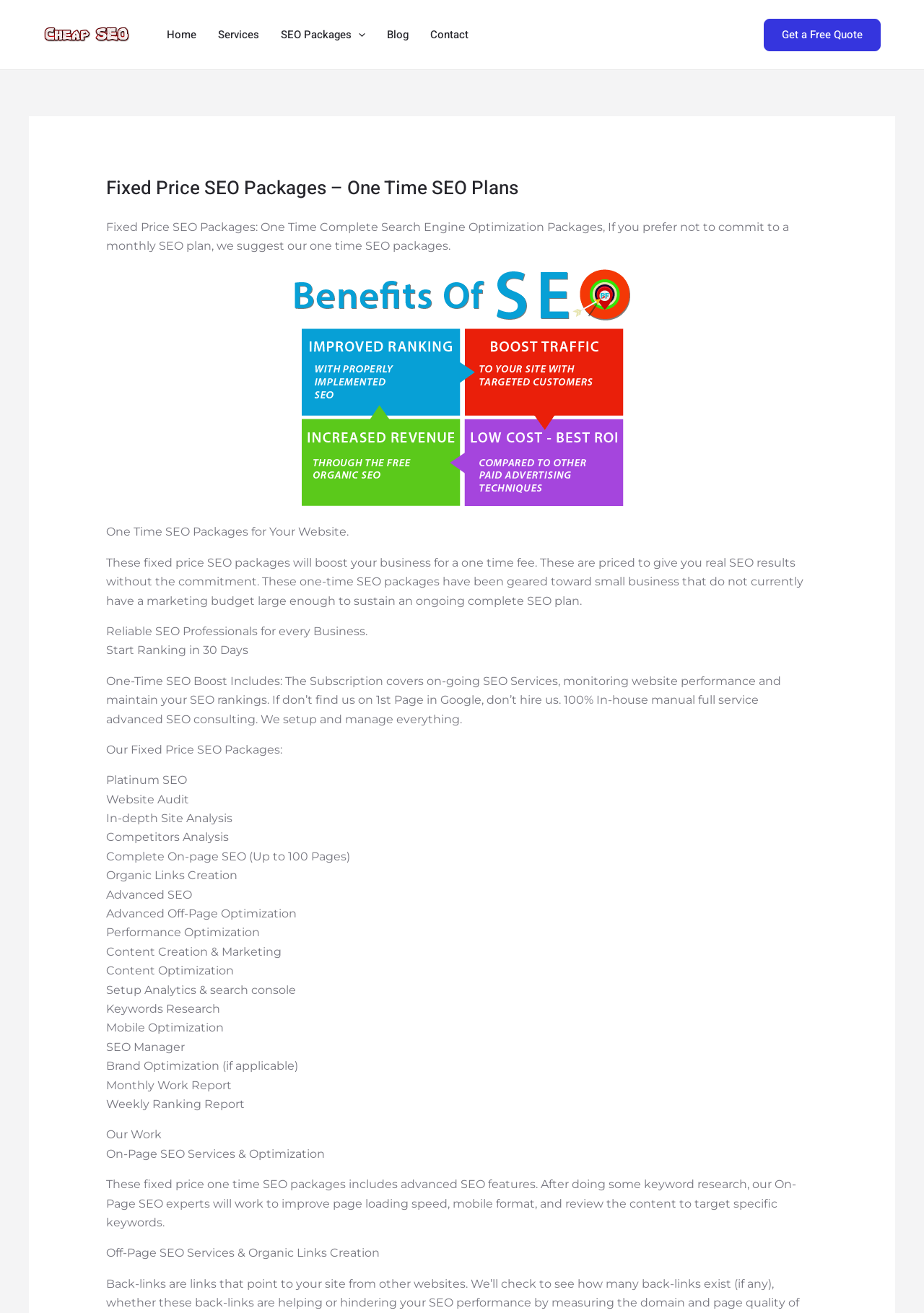Determine the bounding box coordinates of the UI element described below. Use the format (top-left x, top-left y, bottom-right x, bottom-right y) with floating point numbers between 0 and 1: parent_node: SEO Packages aria-label="Menu Toggle"

[0.38, 0.0, 0.395, 0.053]